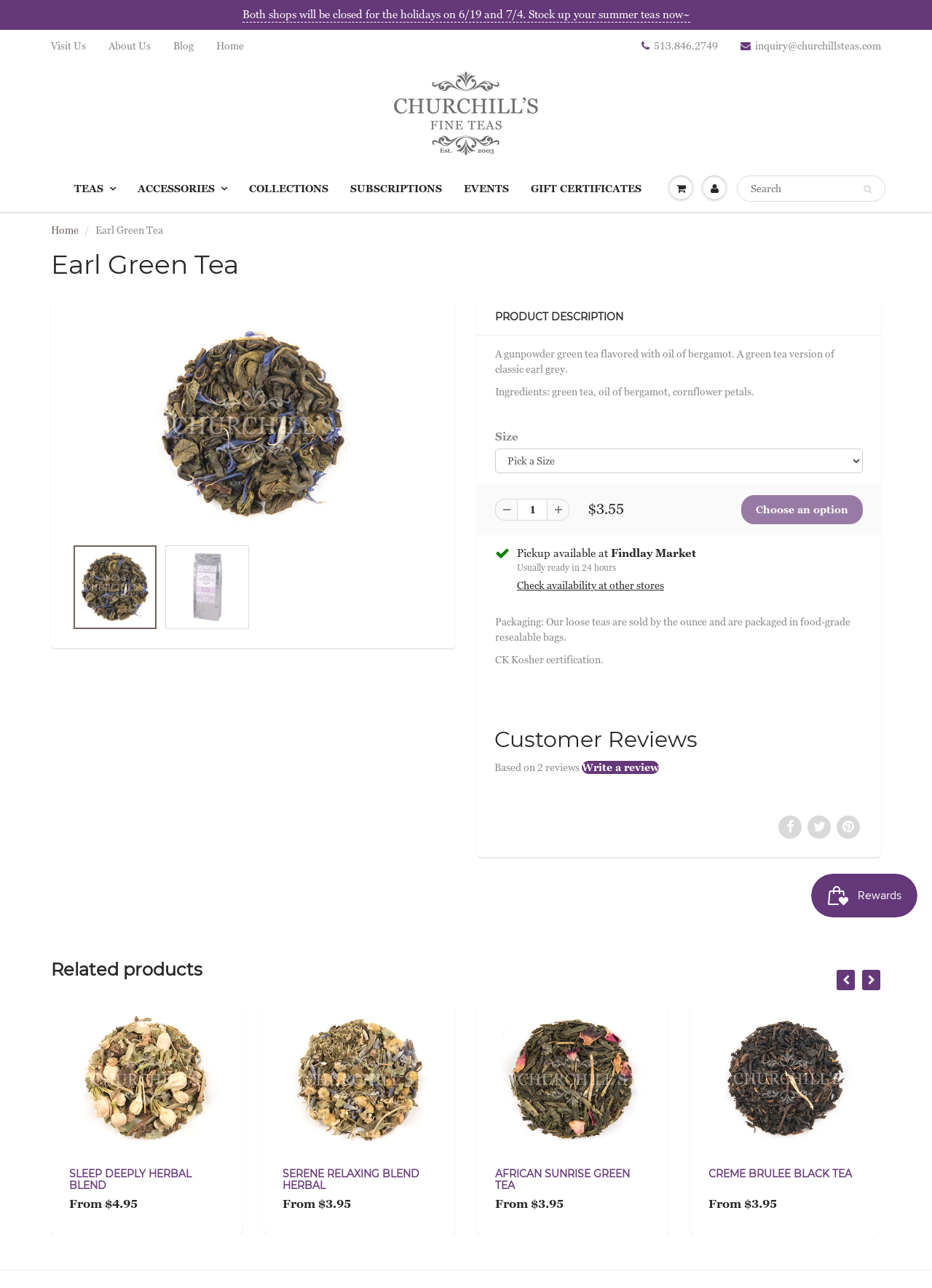For the given element description African Sunrise Green Tea, determine the bounding box coordinates of the UI element. The coordinates should follow the format (top-left x, top-left y, bottom-right x, bottom-right y) and be within the range of 0 to 1.

[0.76, 0.906, 0.905, 0.925]